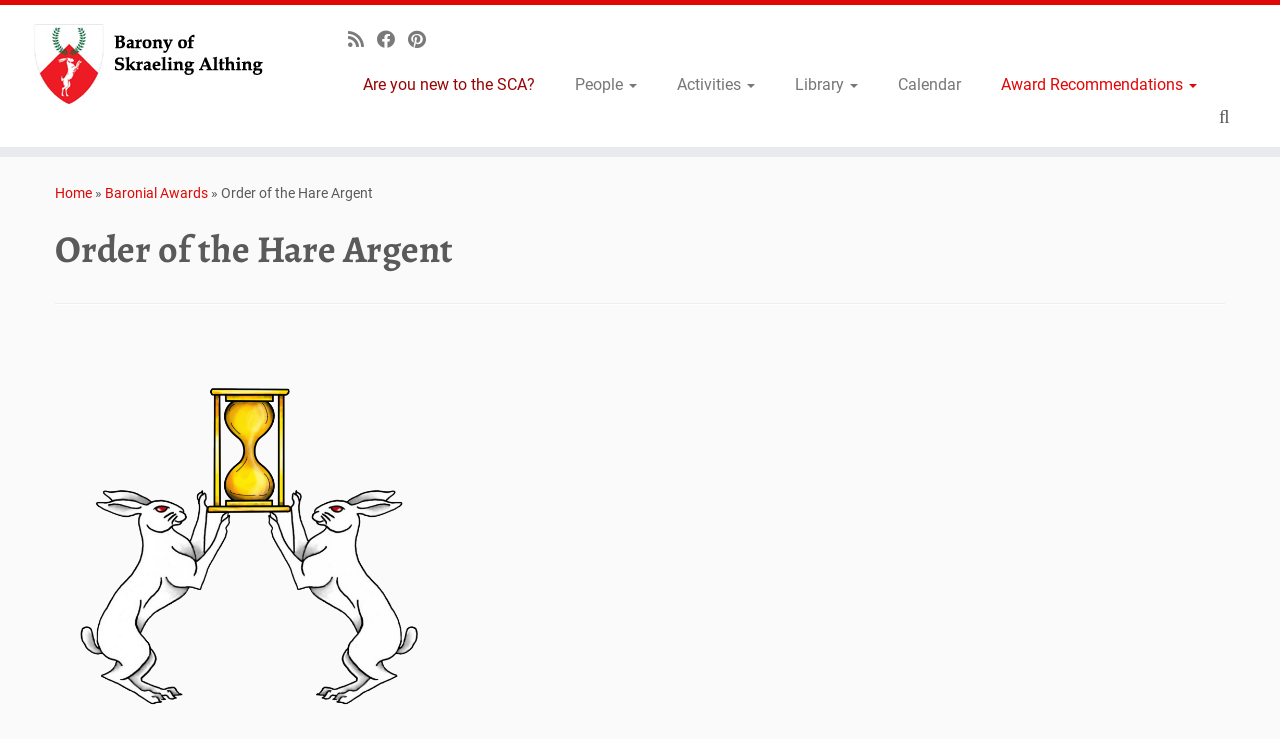Find the main header of the webpage and produce its text content.

Order of the Hare Argent